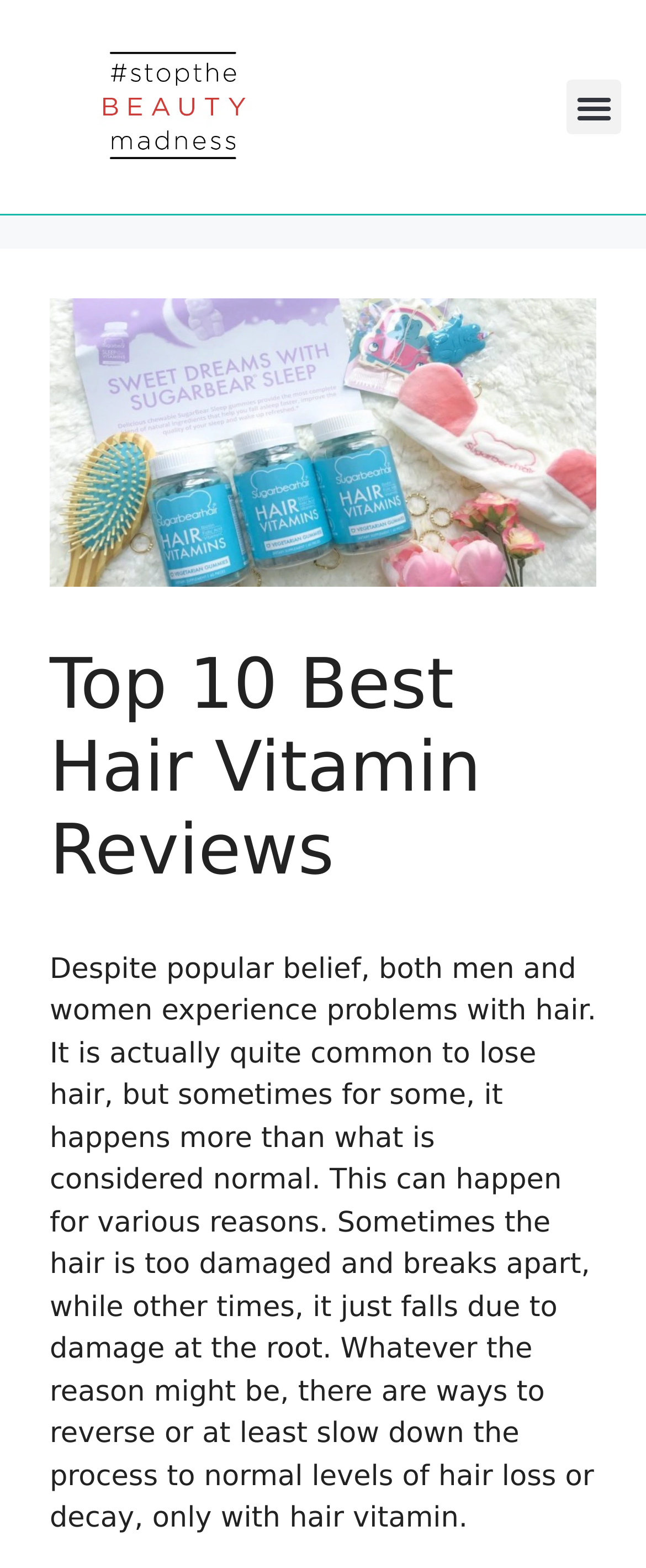Extract the primary headline from the webpage and present its text.

Top 10 Best Hair Vitamin Reviews